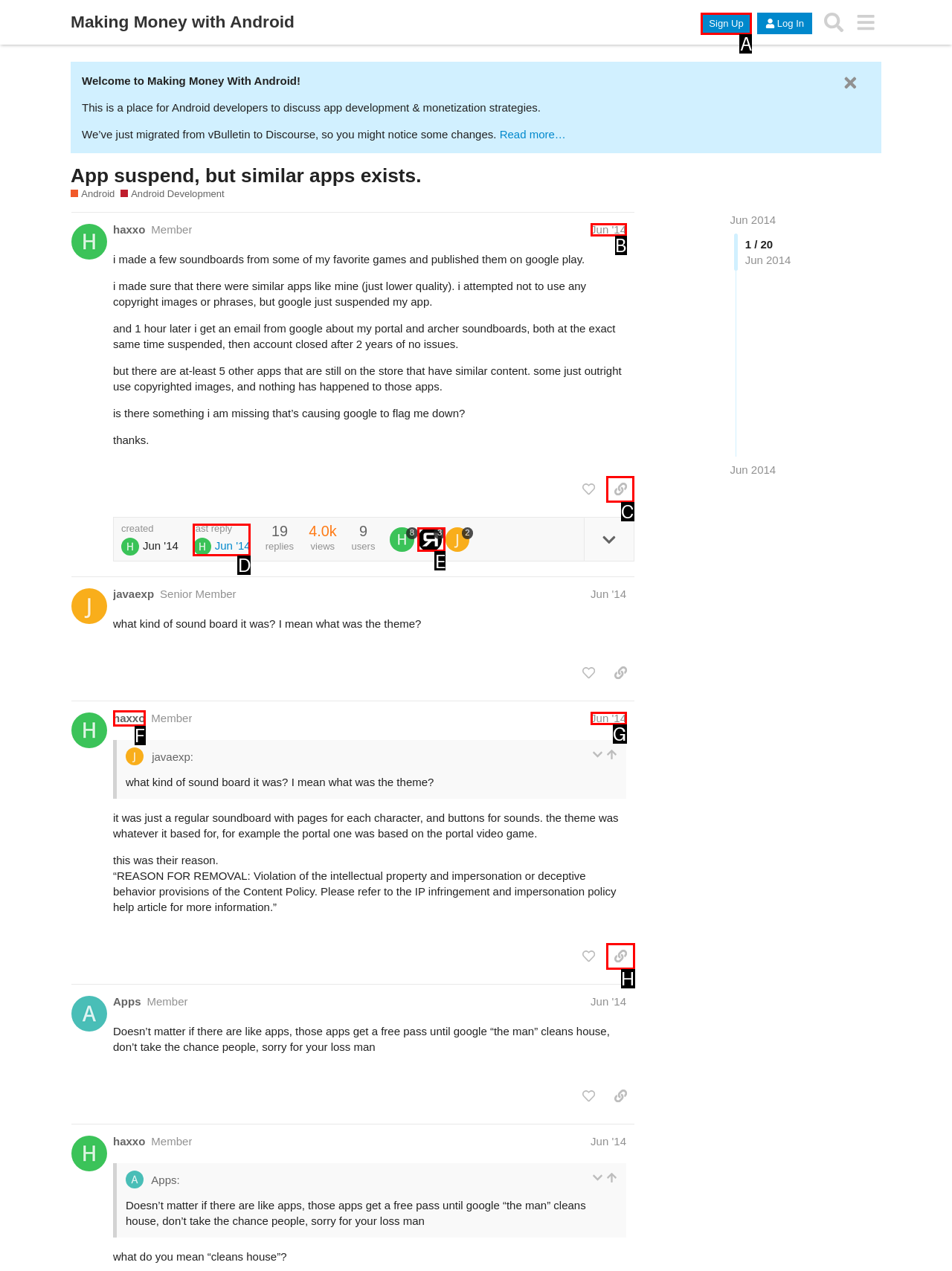Indicate the letter of the UI element that should be clicked to accomplish the task: copy a link to this post to clipboard. Answer with the letter only.

C